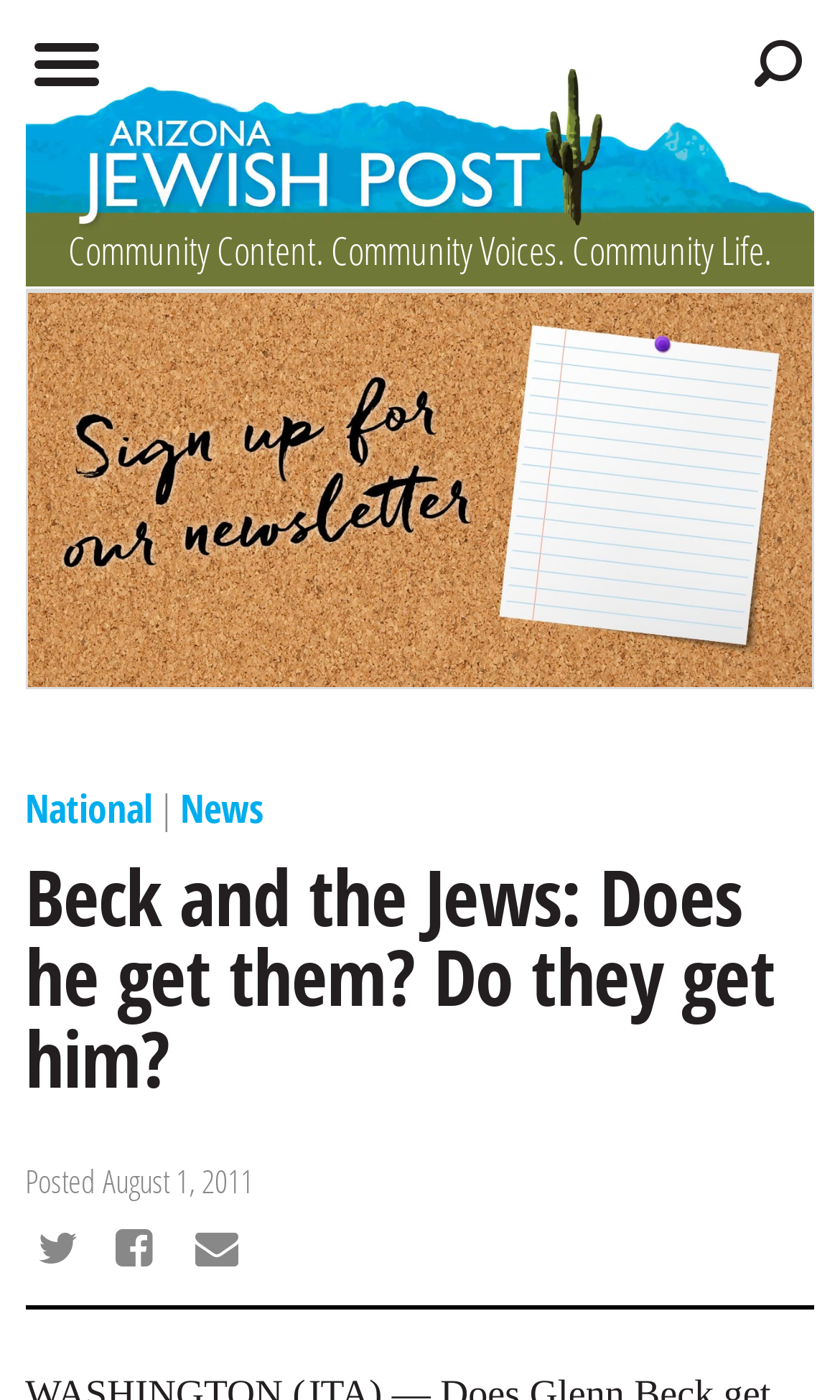Please find the top heading of the webpage and generate its text.

Beck and the Jews: Does he get them? Do they get him?